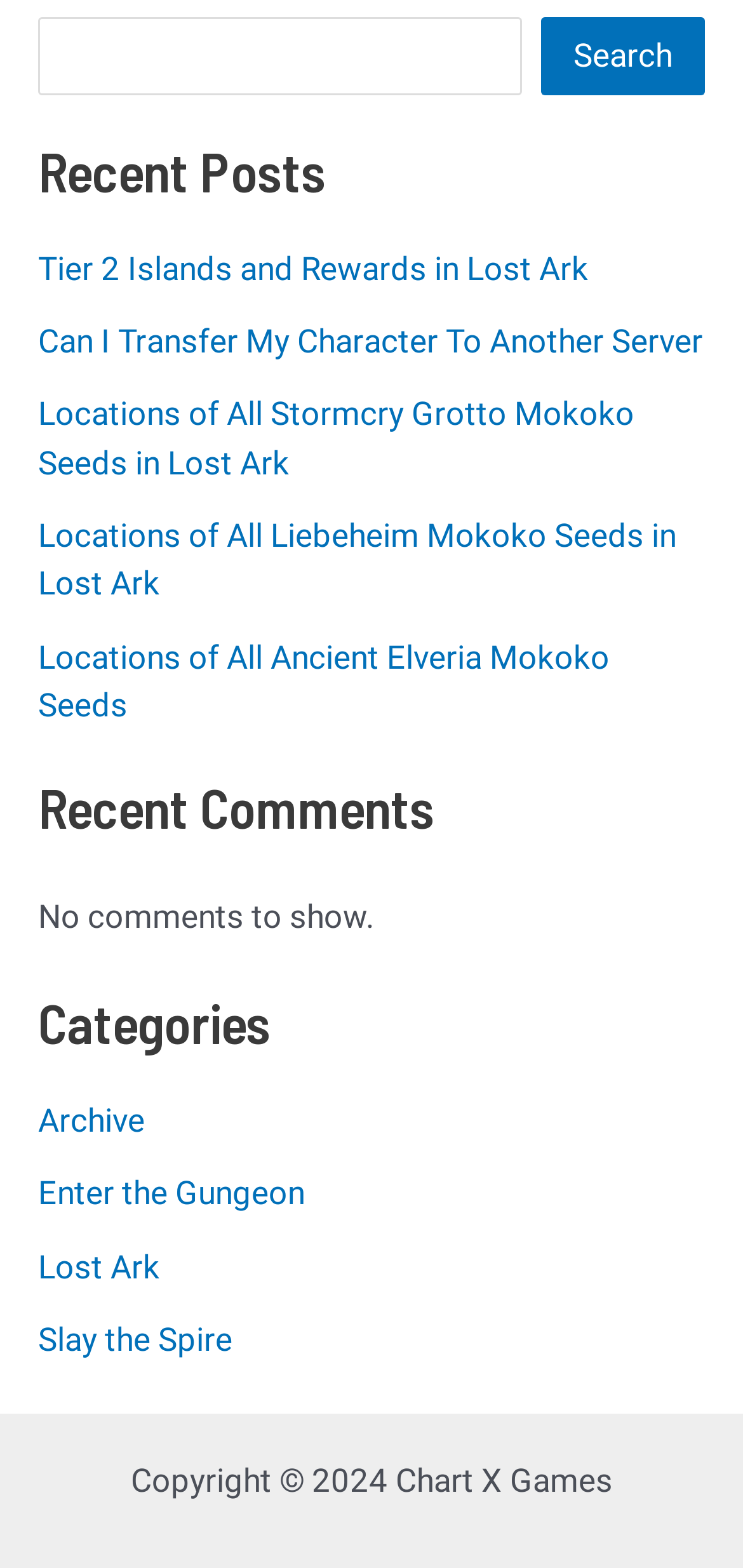Based on the element description: "DONATE", identify the bounding box coordinates for this UI element. The coordinates must be four float numbers between 0 and 1, listed as [left, top, right, bottom].

None